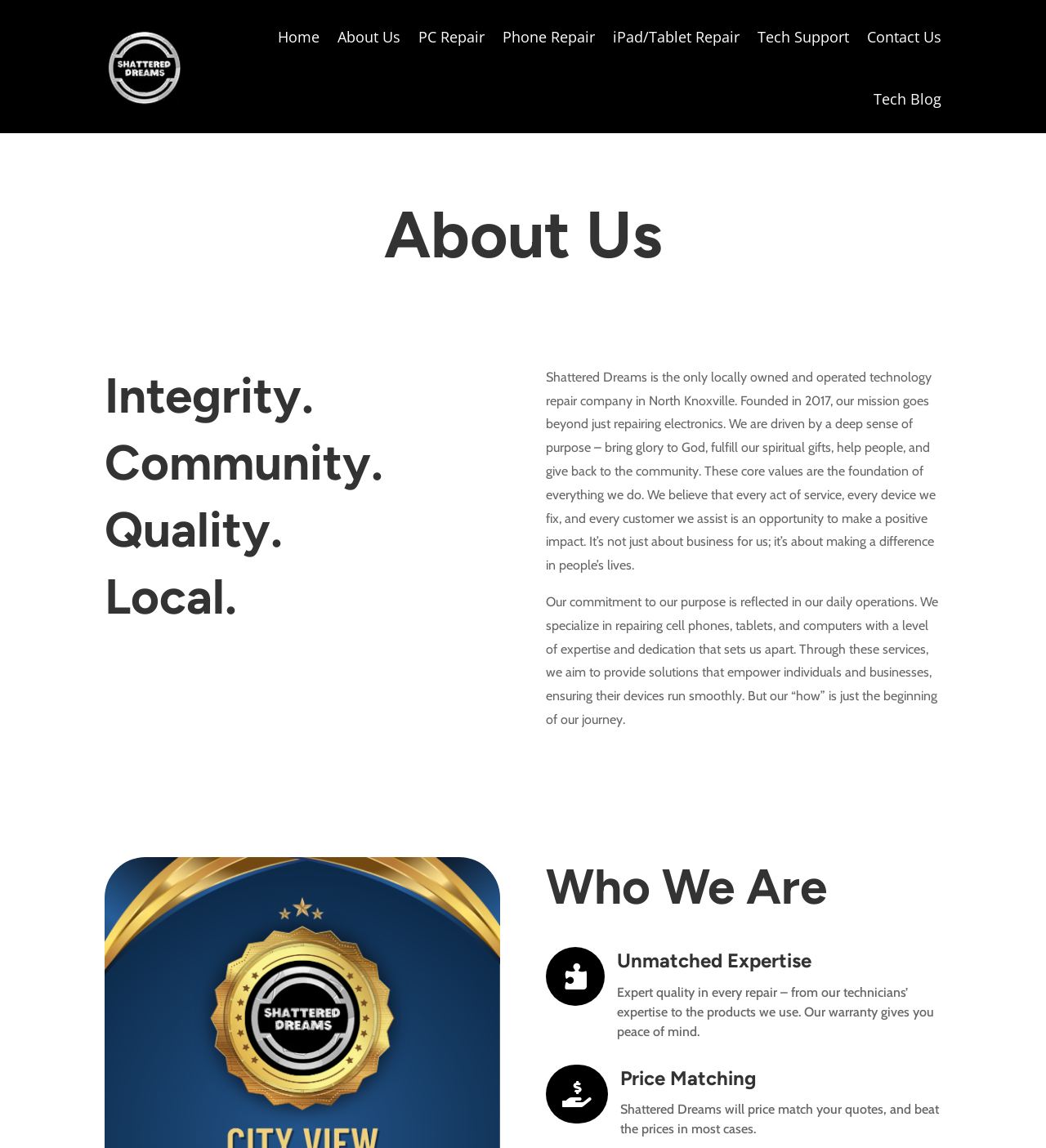Calculate the bounding box coordinates of the UI element given the description: "Home".

[0.266, 0.005, 0.305, 0.059]